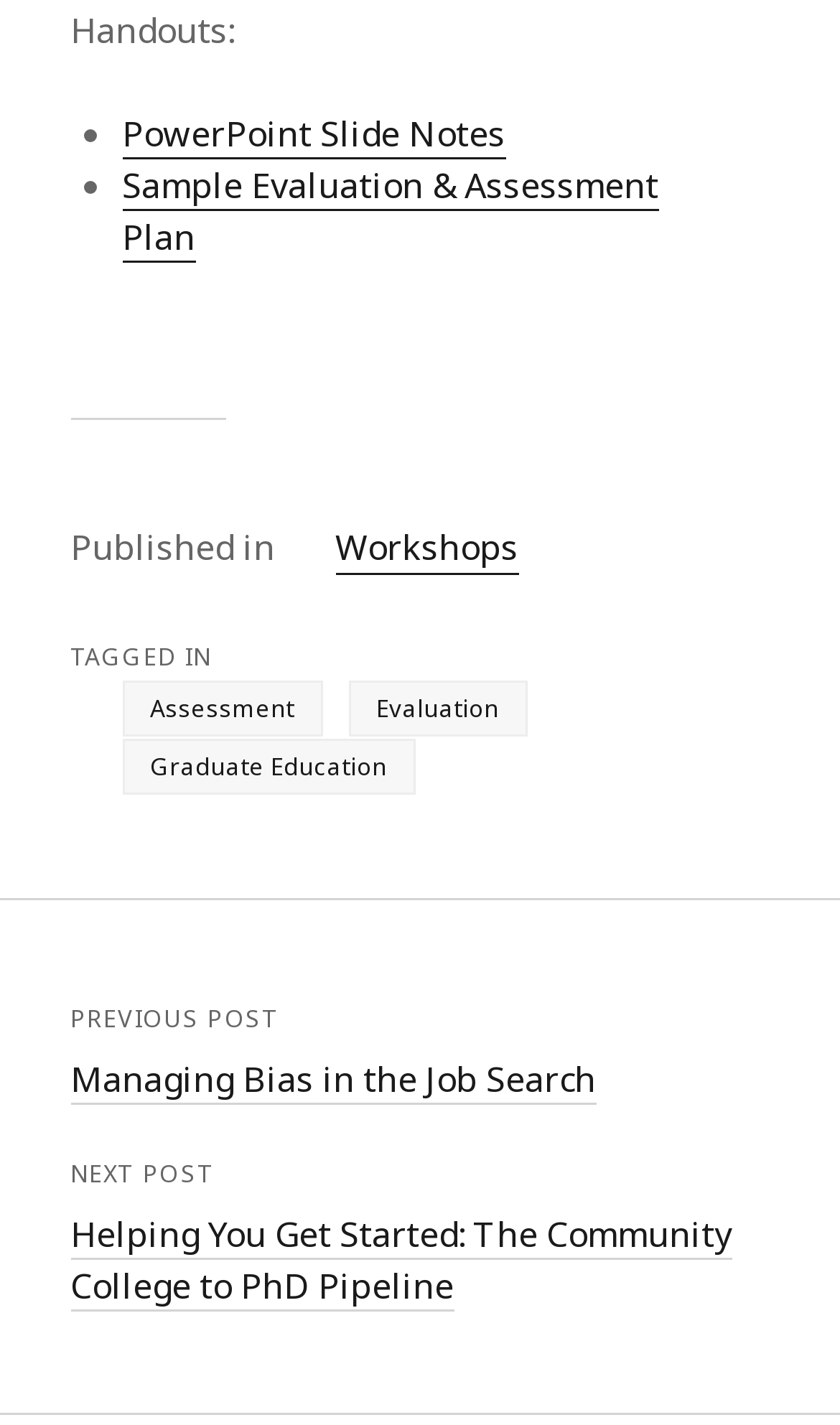What is the next post about?
Use the information from the screenshot to give a comprehensive response to the question.

The next post is about 'Helping You Get Started: The Community College to PhD Pipeline', which is a link located at the bottom of the webpage, indicated by the 'NEXT POST' label.